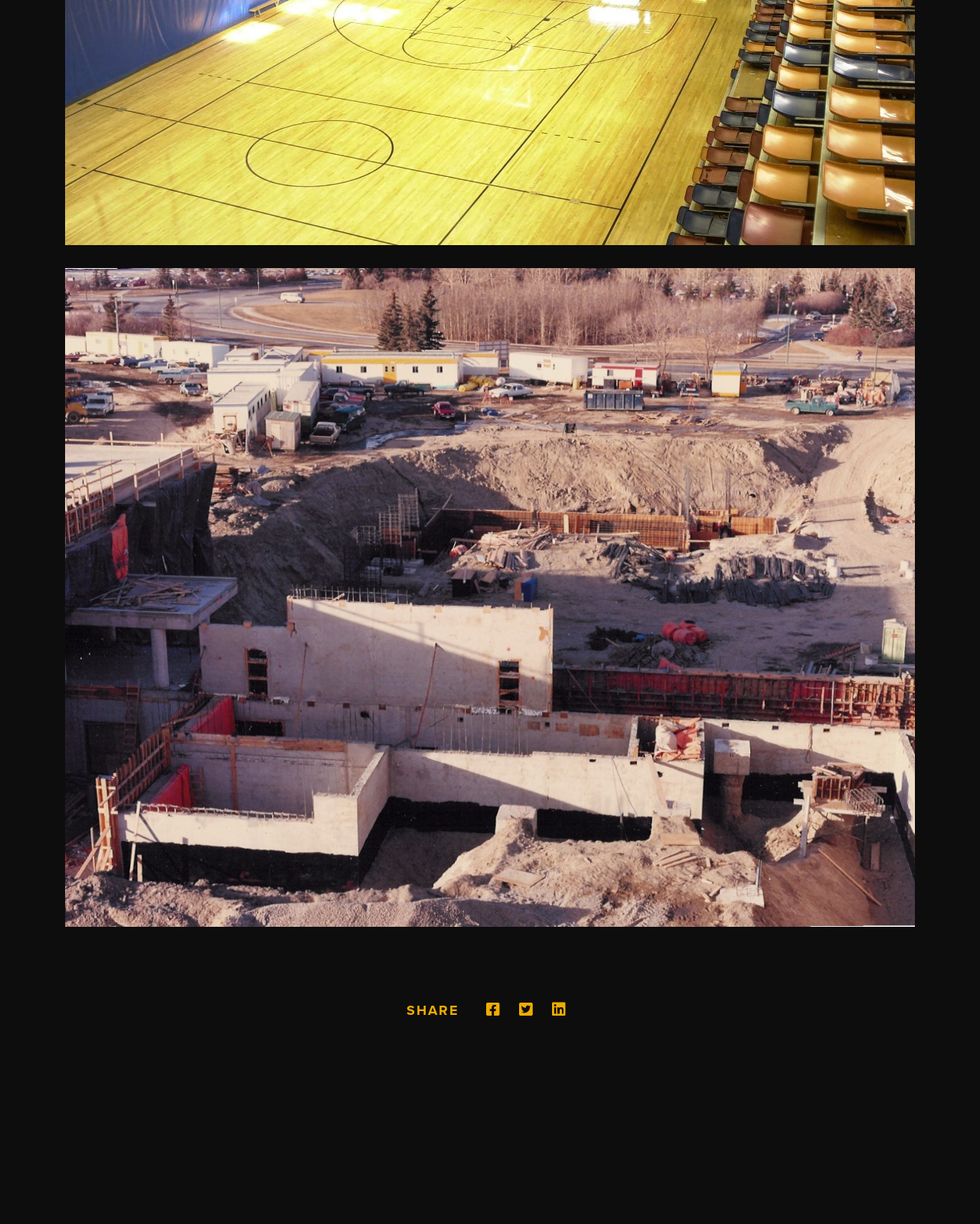Given the element description parent_node: SHARE, predict the bounding box coordinates for the UI element in the webpage screenshot. The format should be (top-left x, top-left y, bottom-right x, bottom-right y), and the values should be between 0 and 1.

[0.488, 0.818, 0.522, 0.833]